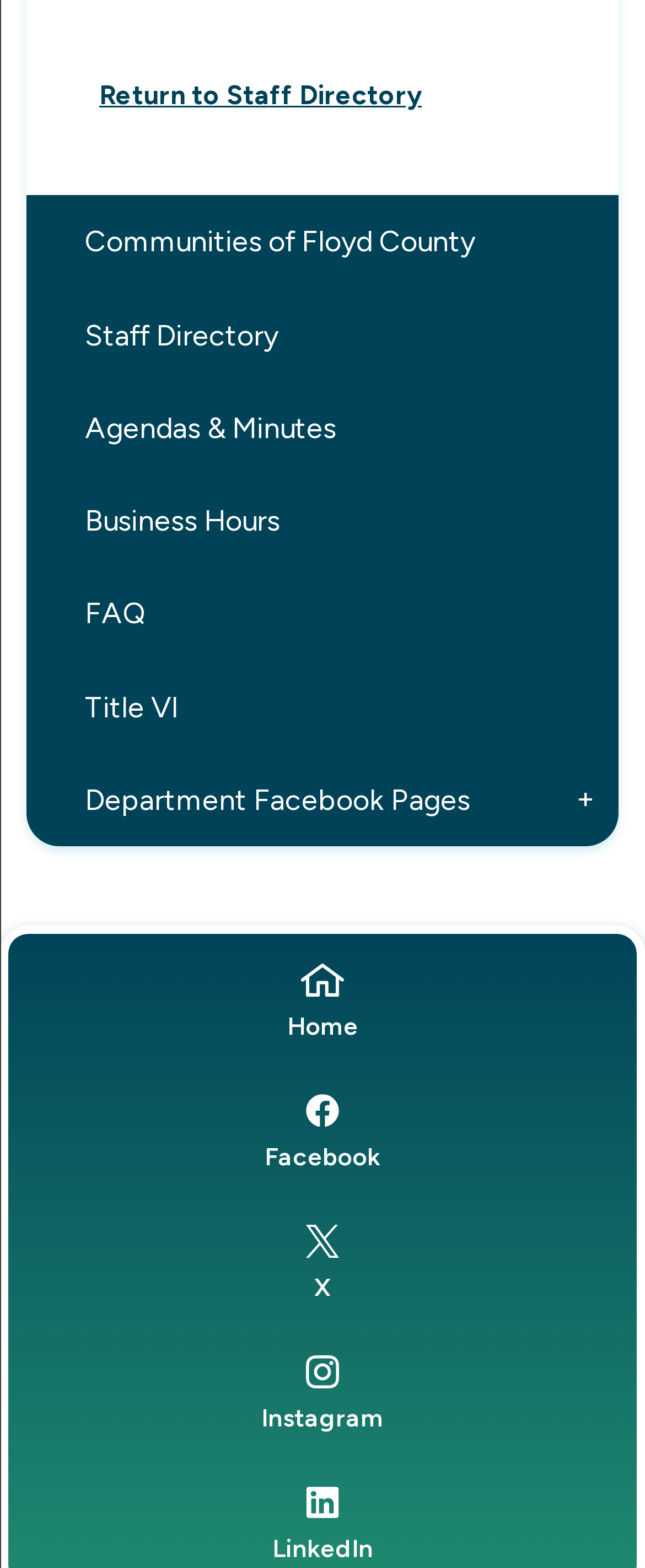Pinpoint the bounding box coordinates of the element you need to click to execute the following instruction: "View Communities of Floyd County". The bounding box should be represented by four float numbers between 0 and 1, in the format [left, top, right, bottom].

[0.041, 0.125, 0.959, 0.184]